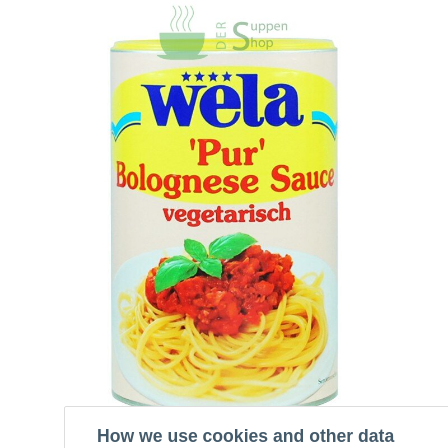Please give a succinct answer to the question in one word or phrase:
What is the garnish on the spaghetti?

Fresh basil leaves